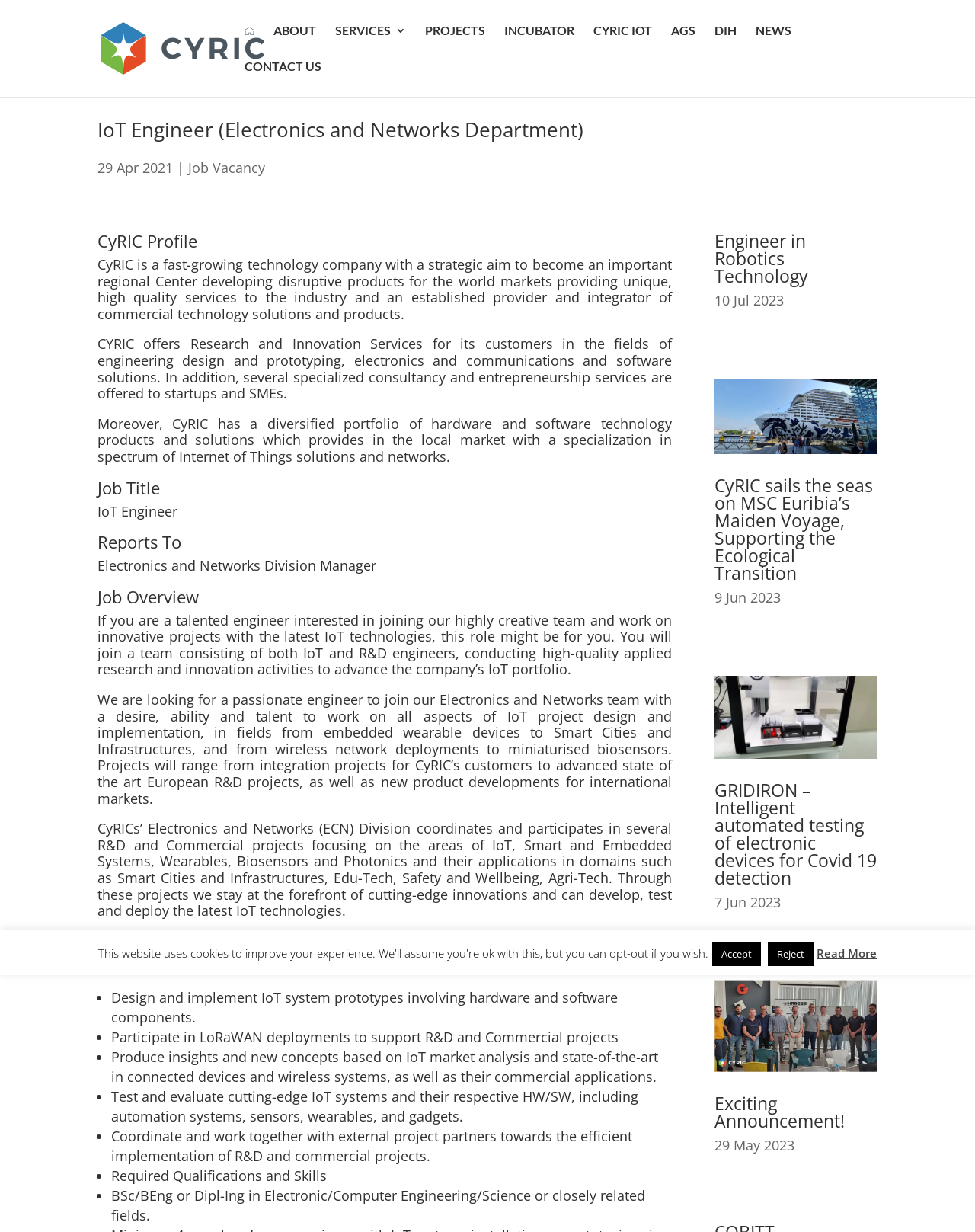Given the content of the image, can you provide a detailed answer to the question?
What is the date of the job vacancy?

The date of the job vacancy is 29 Apr 2021, which can be found in the top-right corner of the webpage, next to the 'Job Vacancy' link.